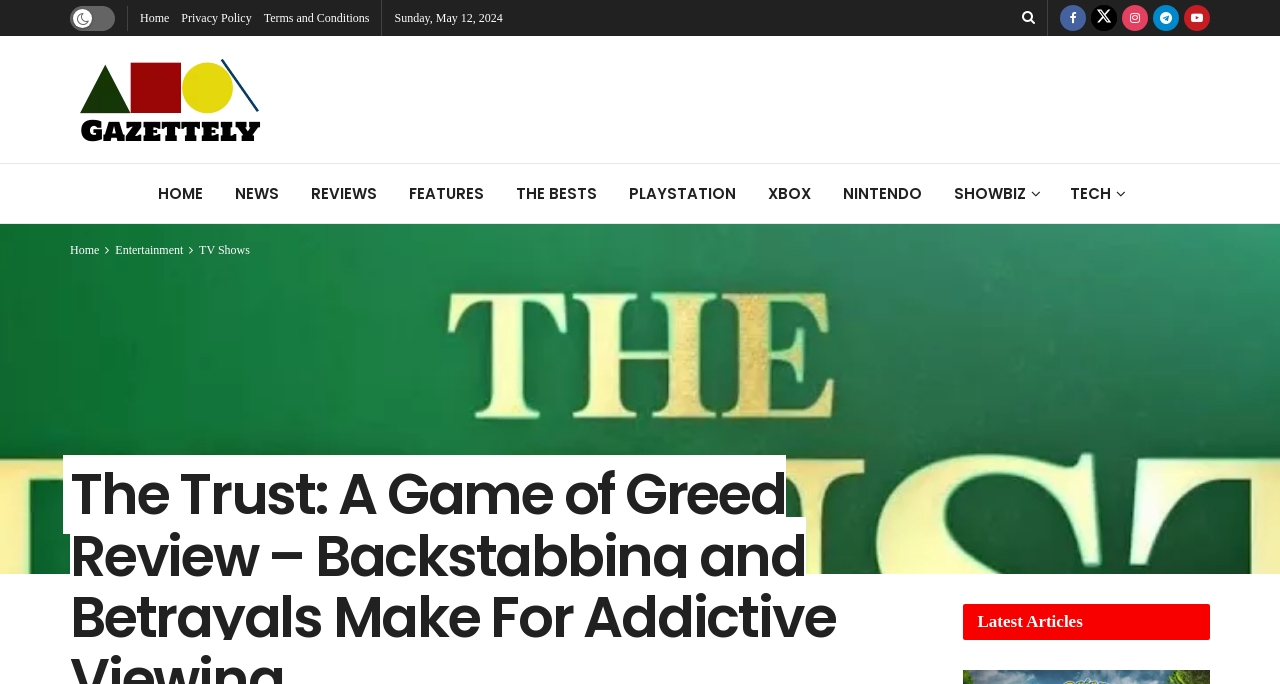Provide your answer in one word or a succinct phrase for the question: 
What type of icon is represented by ''?

Facebook